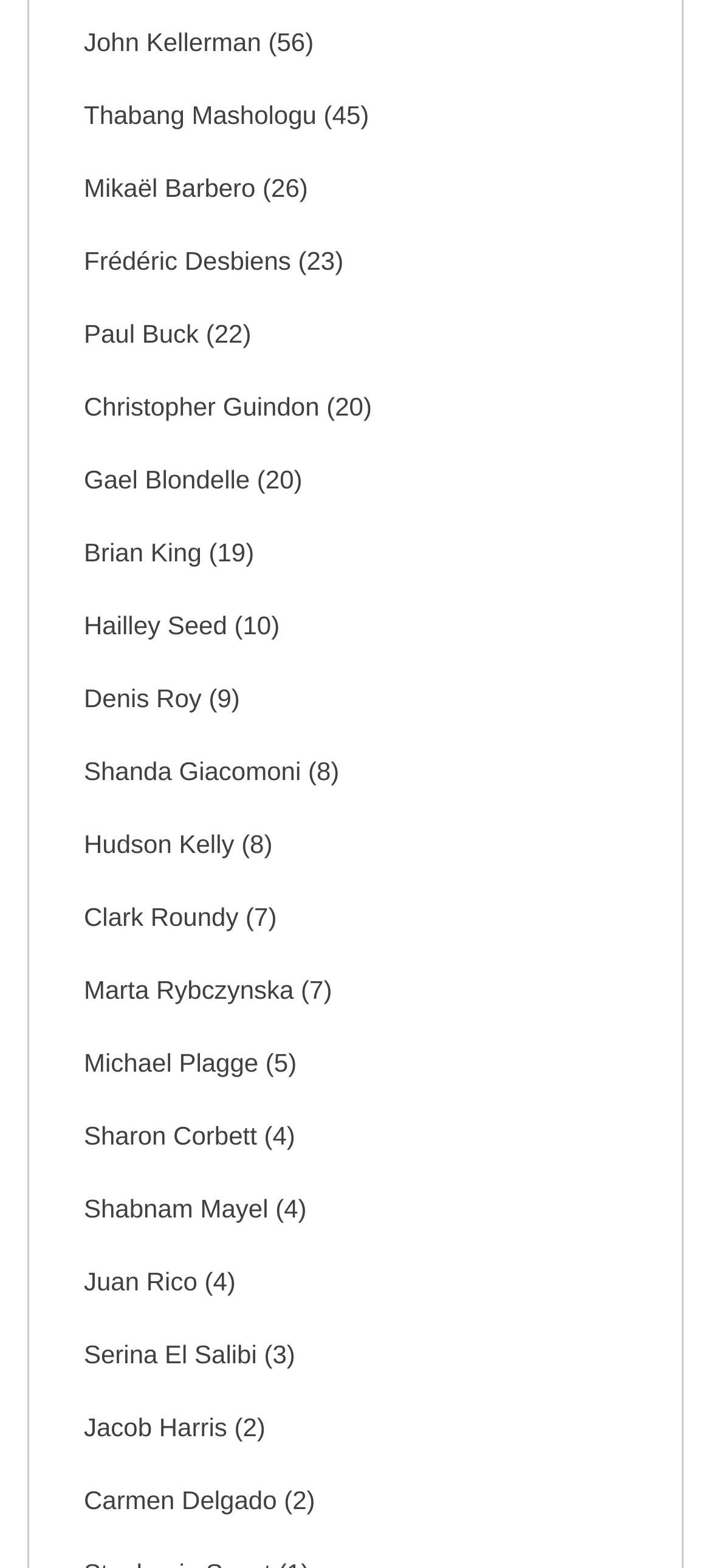How many people have a number of 20?
Using the image, elaborate on the answer with as much detail as possible.

After reviewing the list of links, I found that Christopher Guindon and Gael Blondelle both have a number of 20, so the answer is 2.